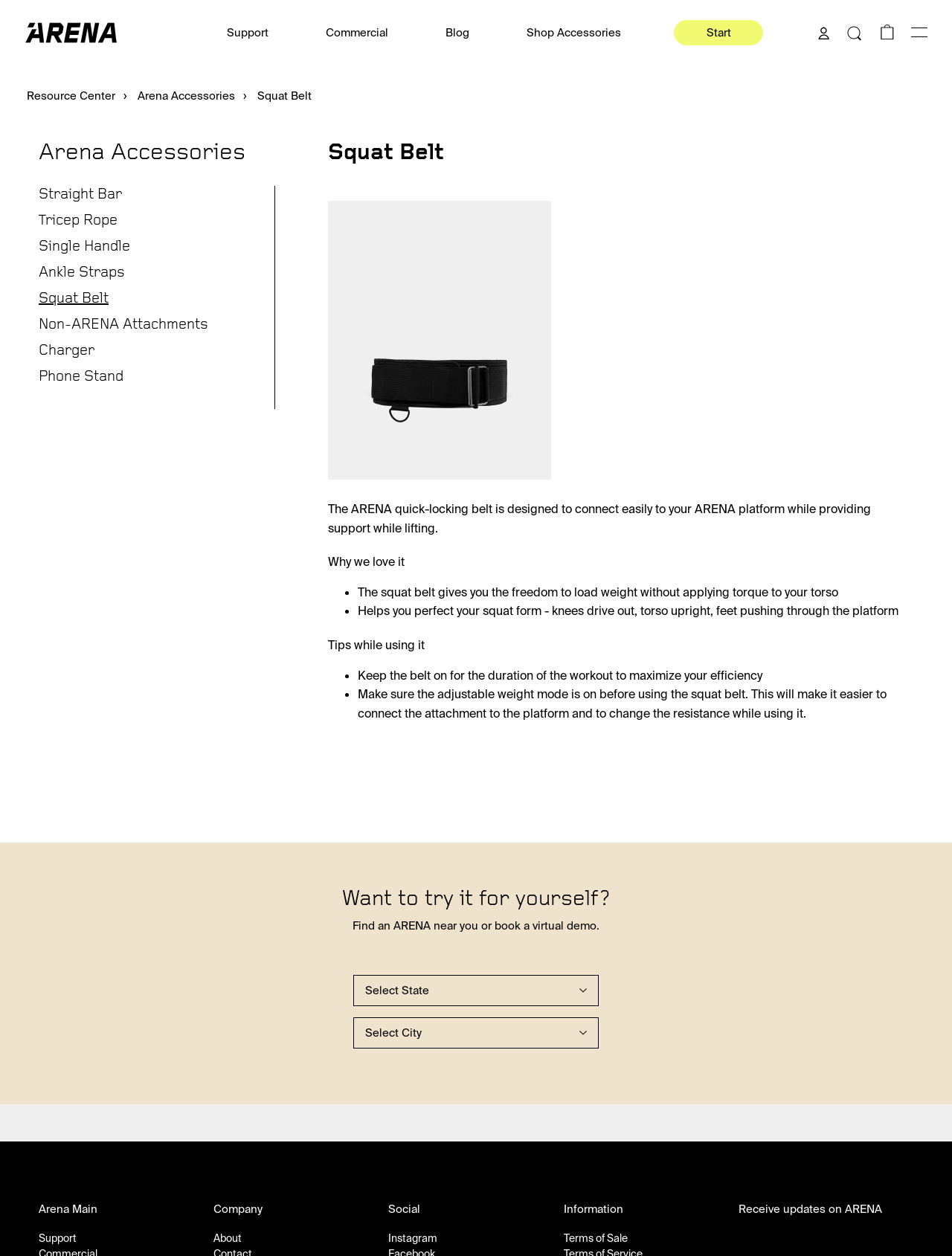Please find the bounding box for the UI element described by: "Terms of Sale".

[0.592, 0.976, 0.659, 0.989]